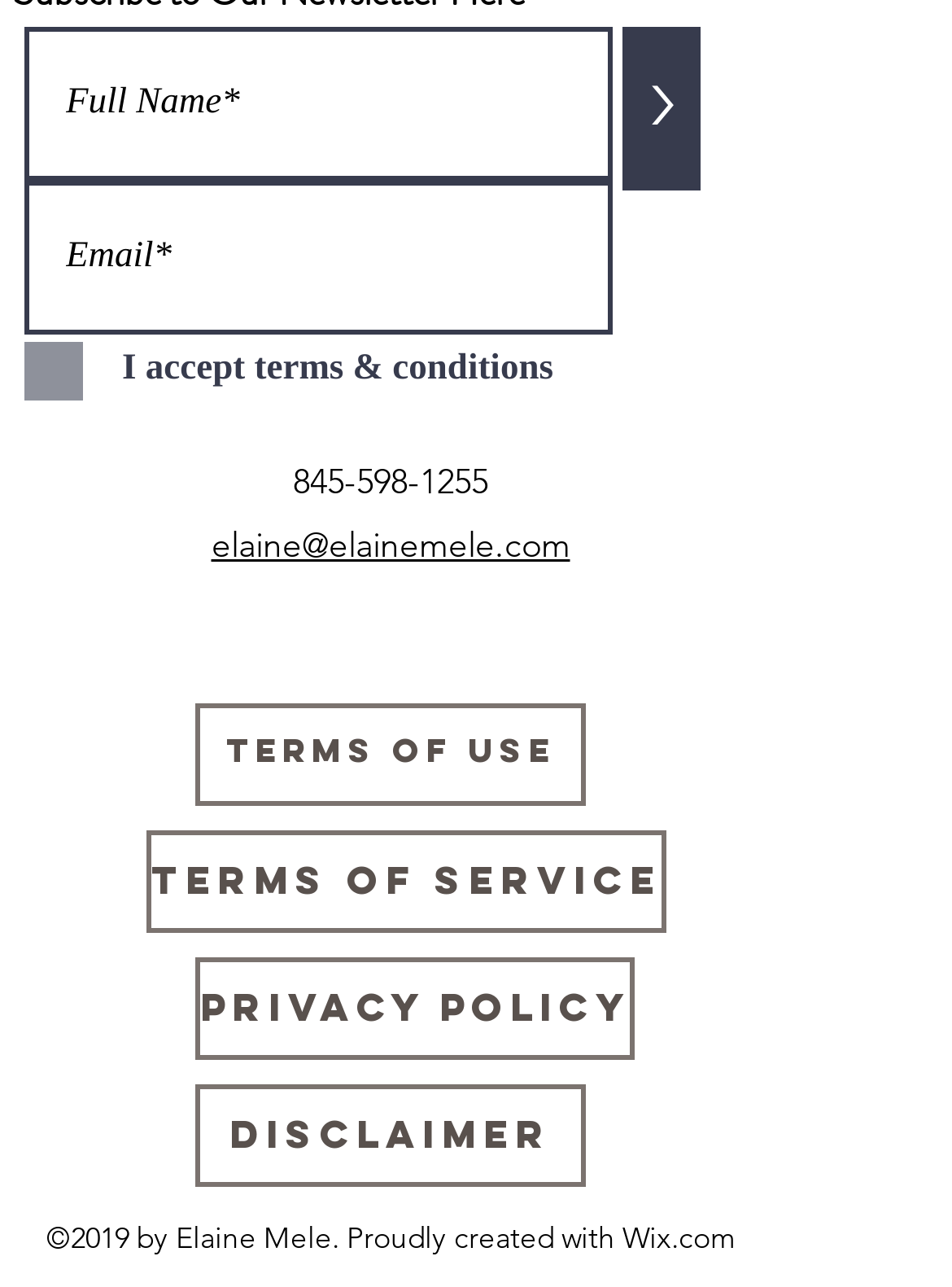Identify the bounding box coordinates of the region that should be clicked to execute the following instruction: "Search this website".

None